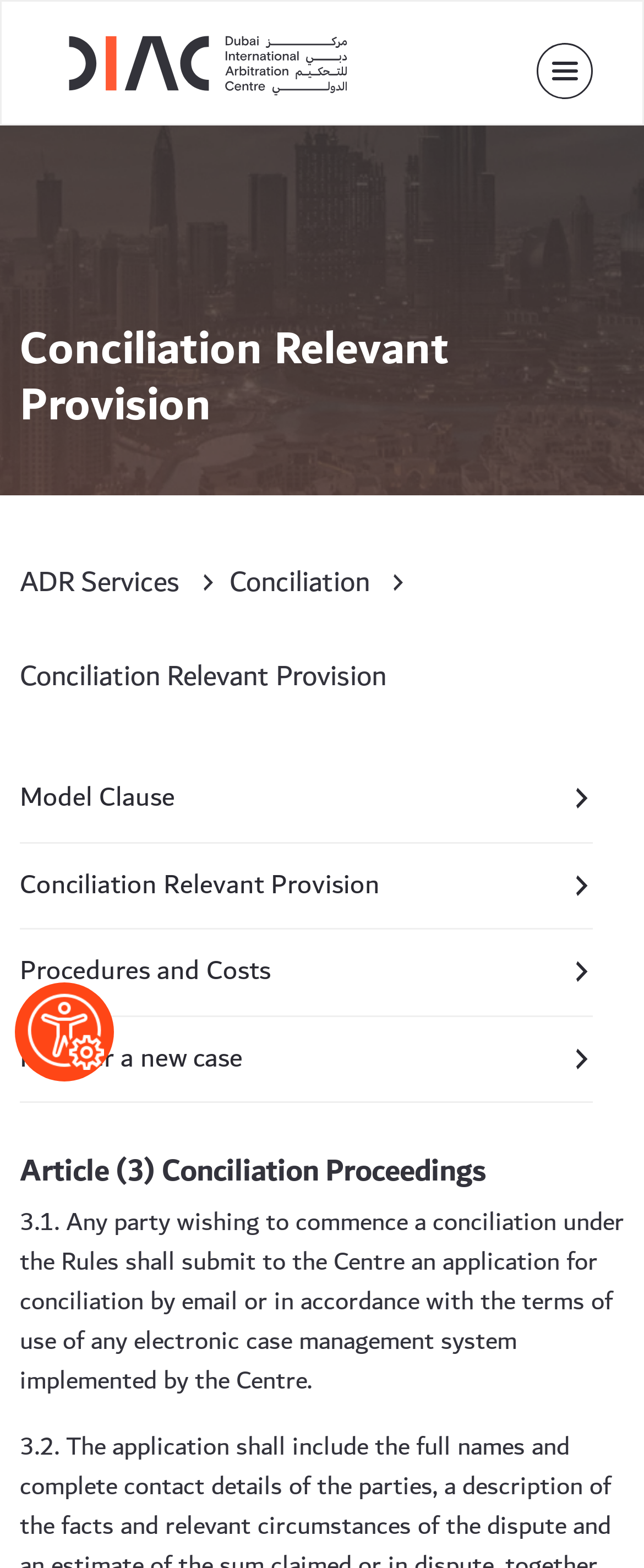Generate a comprehensive description of the webpage content.

The webpage is about Conciliation Relevant Provision at the Dubai International Arbitration Centre. At the top left, there is a logo of the Dubai International Arbitration Centre, which is an image linked to the centre's website. Next to the logo, there is a link to the centre's homepage.

Below the logo, there is a heading that reads "Conciliation Relevant Provision". Underneath this heading, there are several links to related services, including ADR Services, Conciliation, Model Clause, Conciliation Relevant Provision, Procedures and Costs, and Register a new case. These links are aligned to the left and stacked vertically.

Further down the page, there is another heading that reads "Article (3) Conciliation Proceedings". Below this heading, there is a block of text that explains the conciliation proceedings, specifically Article 3.1, which outlines the process for submitting an application for conciliation.

At the top right, there is a small icon with a link to an unknown destination. At the bottom left, there is a small icon with a tooltip that reads "Assist using site (CTRL + U)".